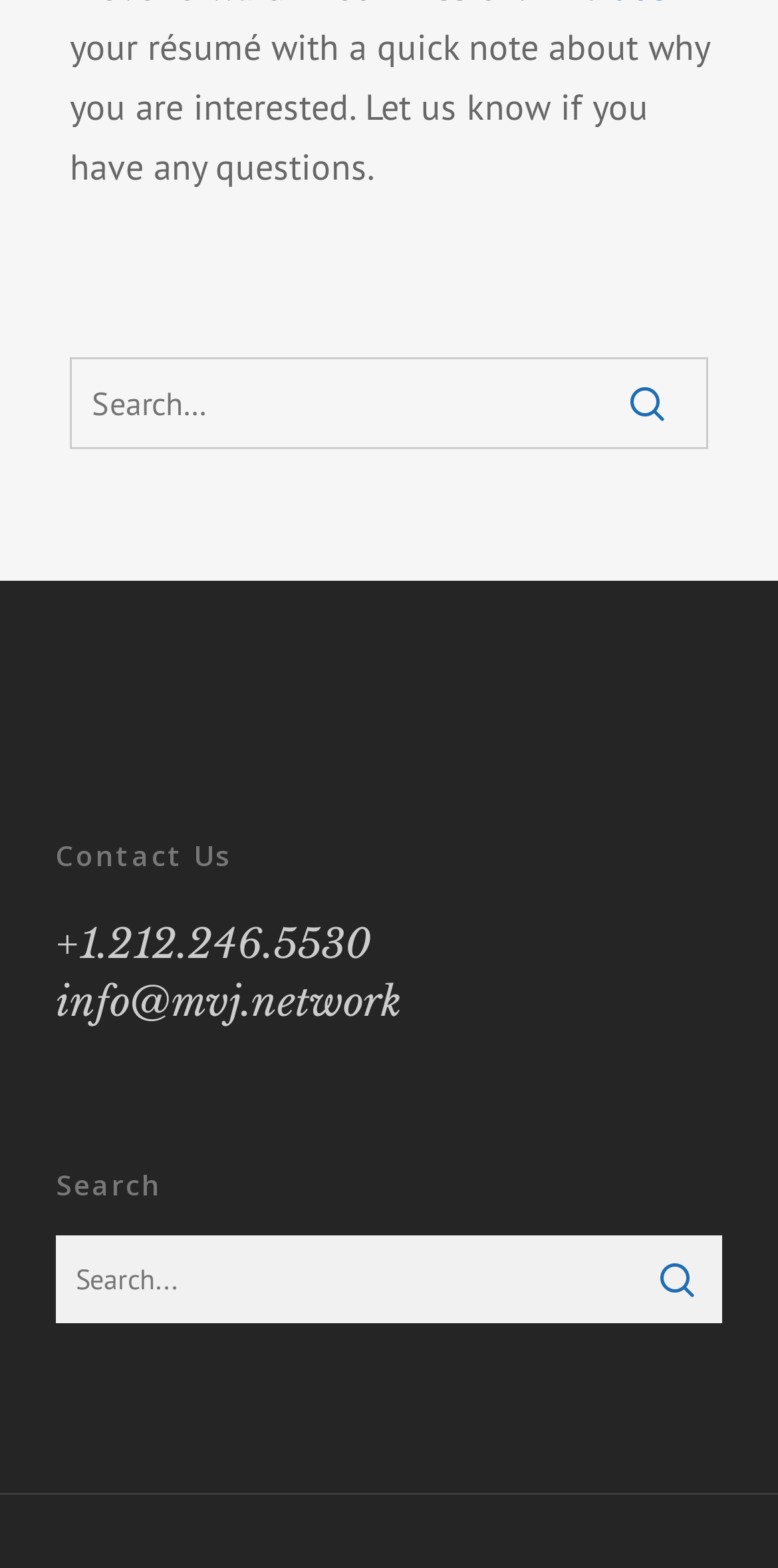Reply to the question with a single word or phrase:
What is the email address on the page?

info@mvj.network